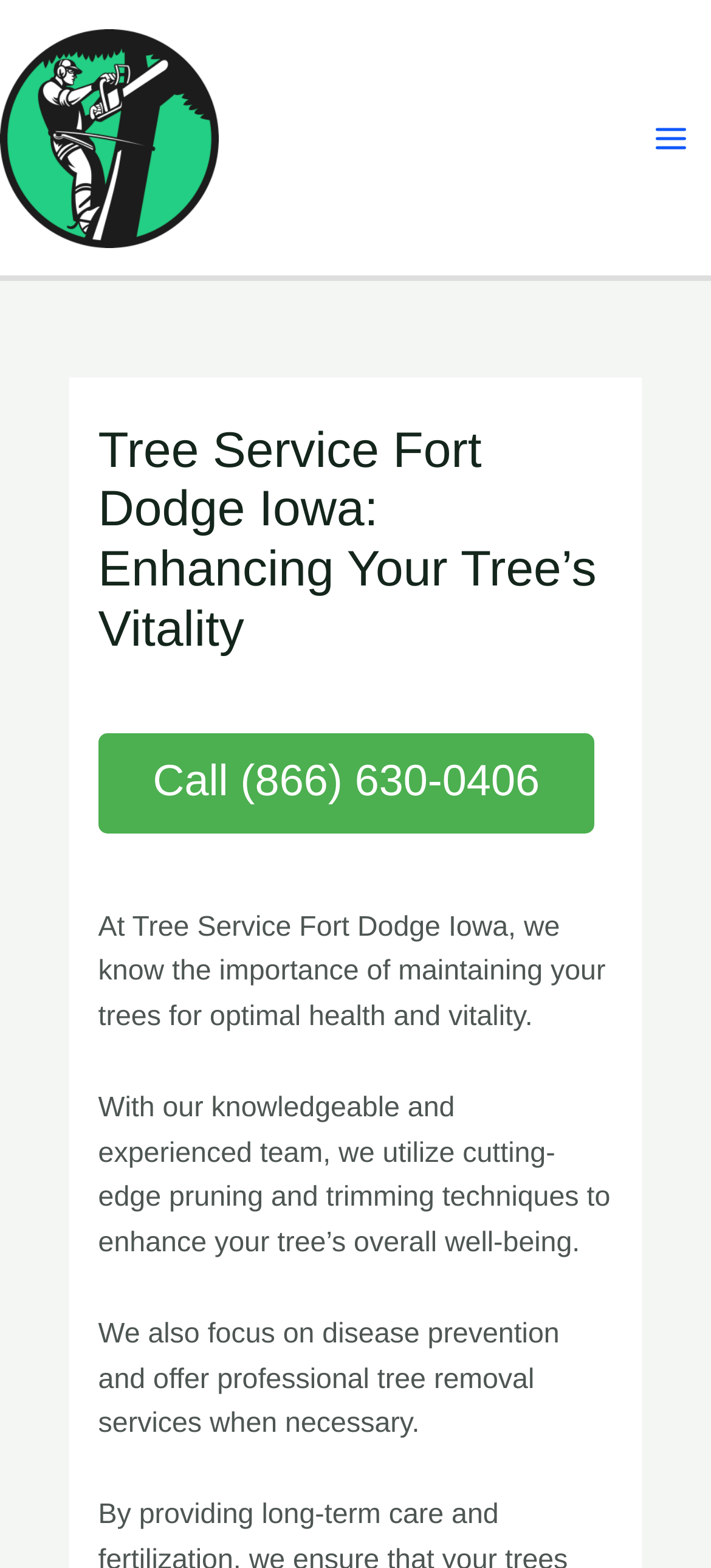Give a short answer using one word or phrase for the question:
What is the purpose of the tree service?

Maintaining tree health